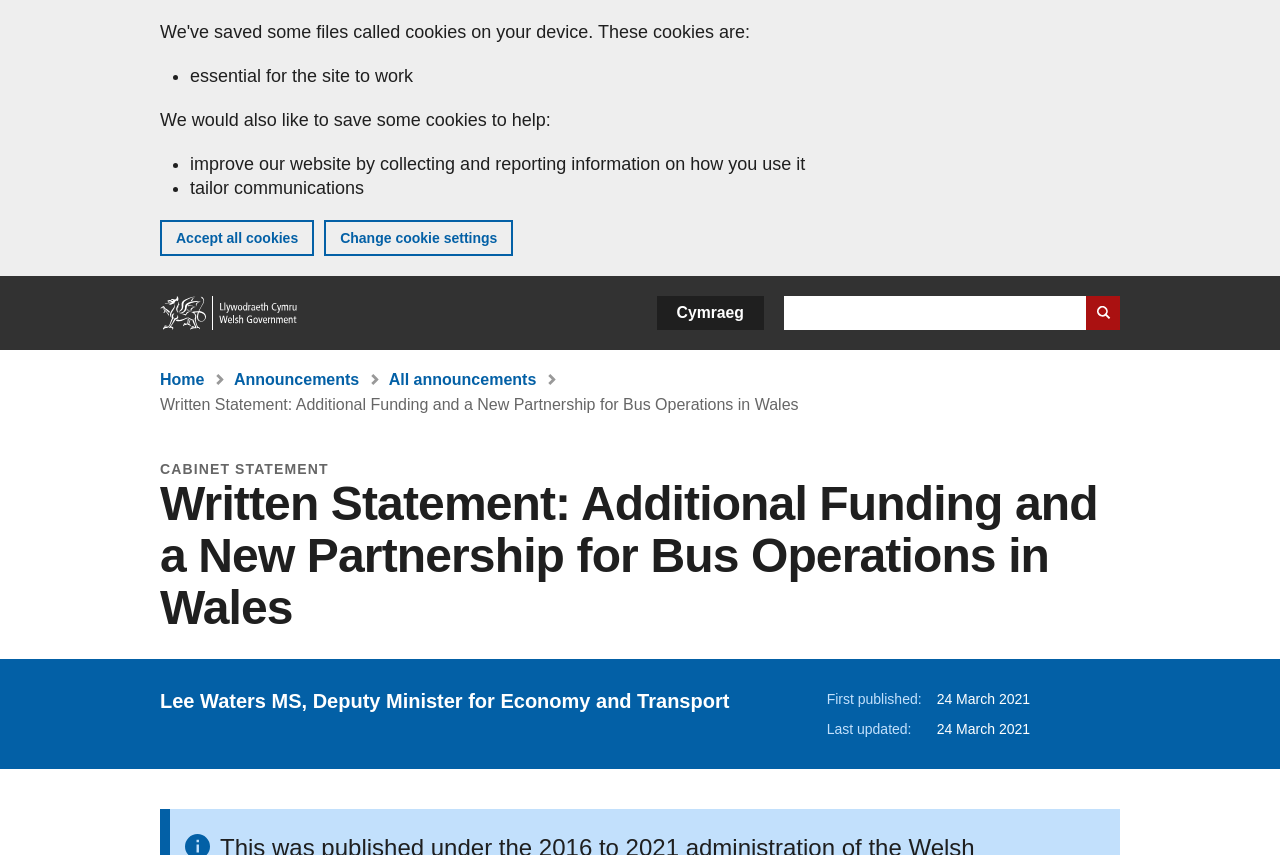Identify the bounding box coordinates of the section that should be clicked to achieve the task described: "Read the written statement".

[0.125, 0.463, 0.624, 0.483]